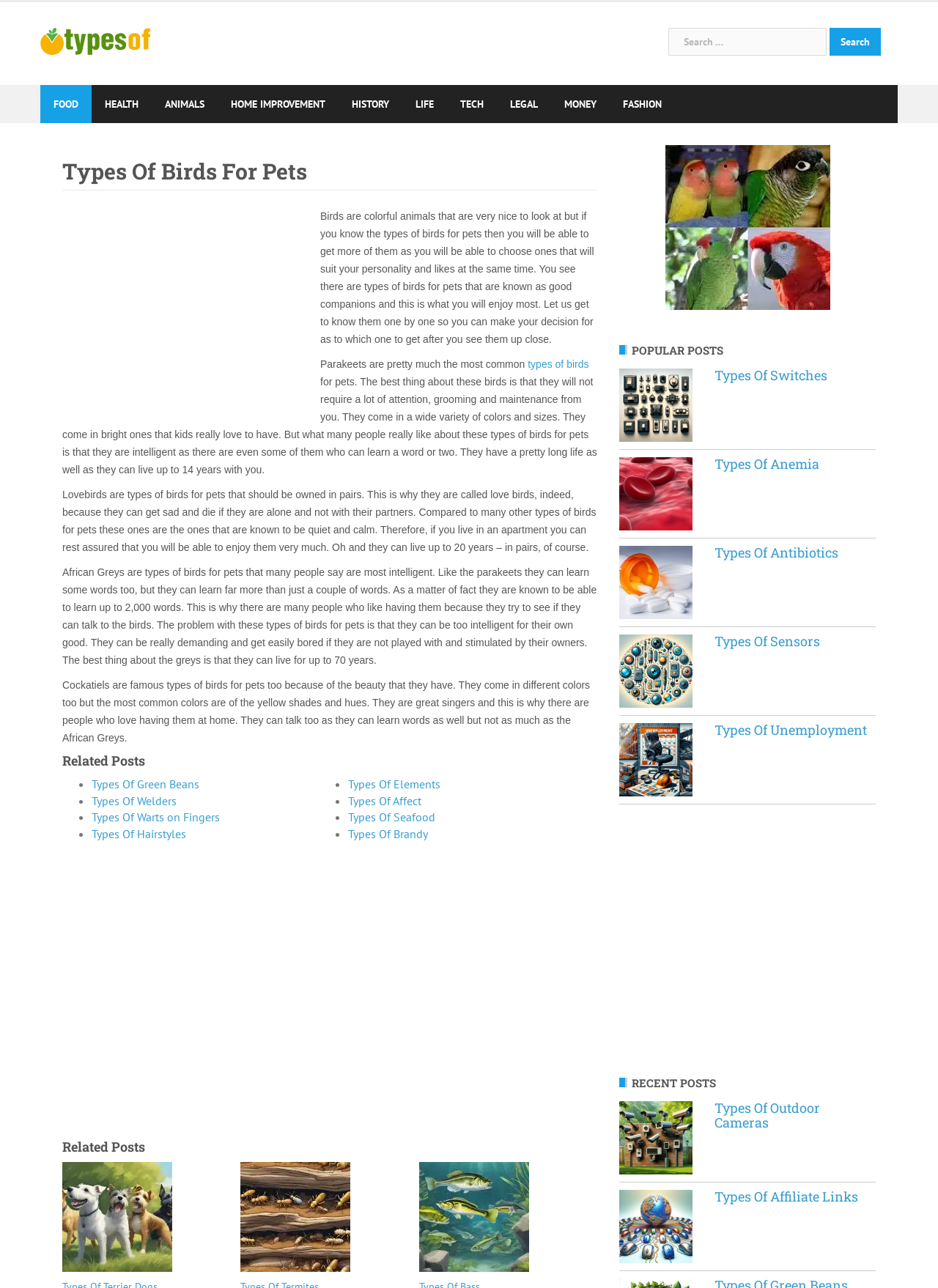Locate and extract the headline of this webpage.

Types Of Birds For Pets